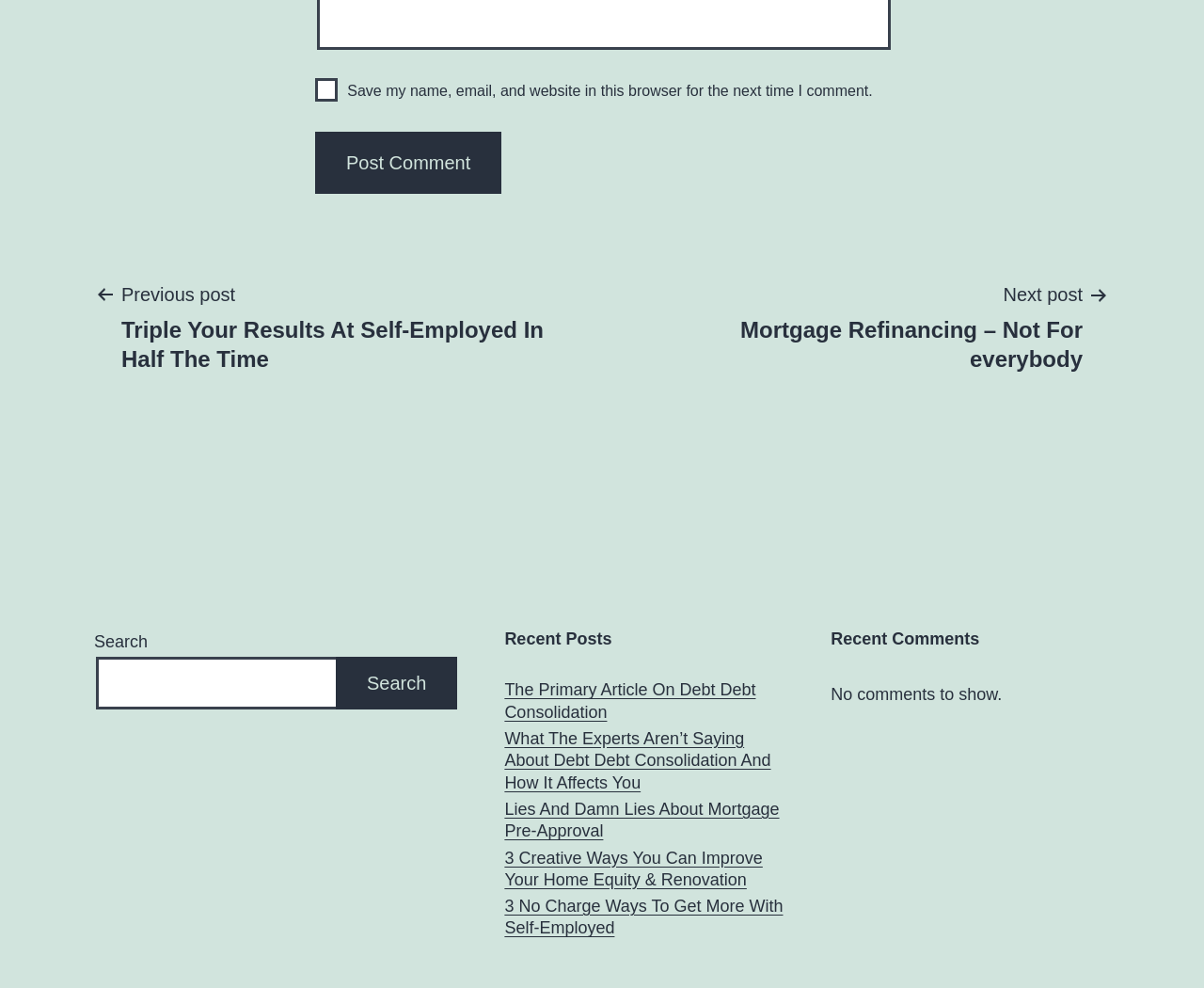How many links are in the 'Recent Posts' section?
Using the visual information, answer the question in a single word or phrase.

5